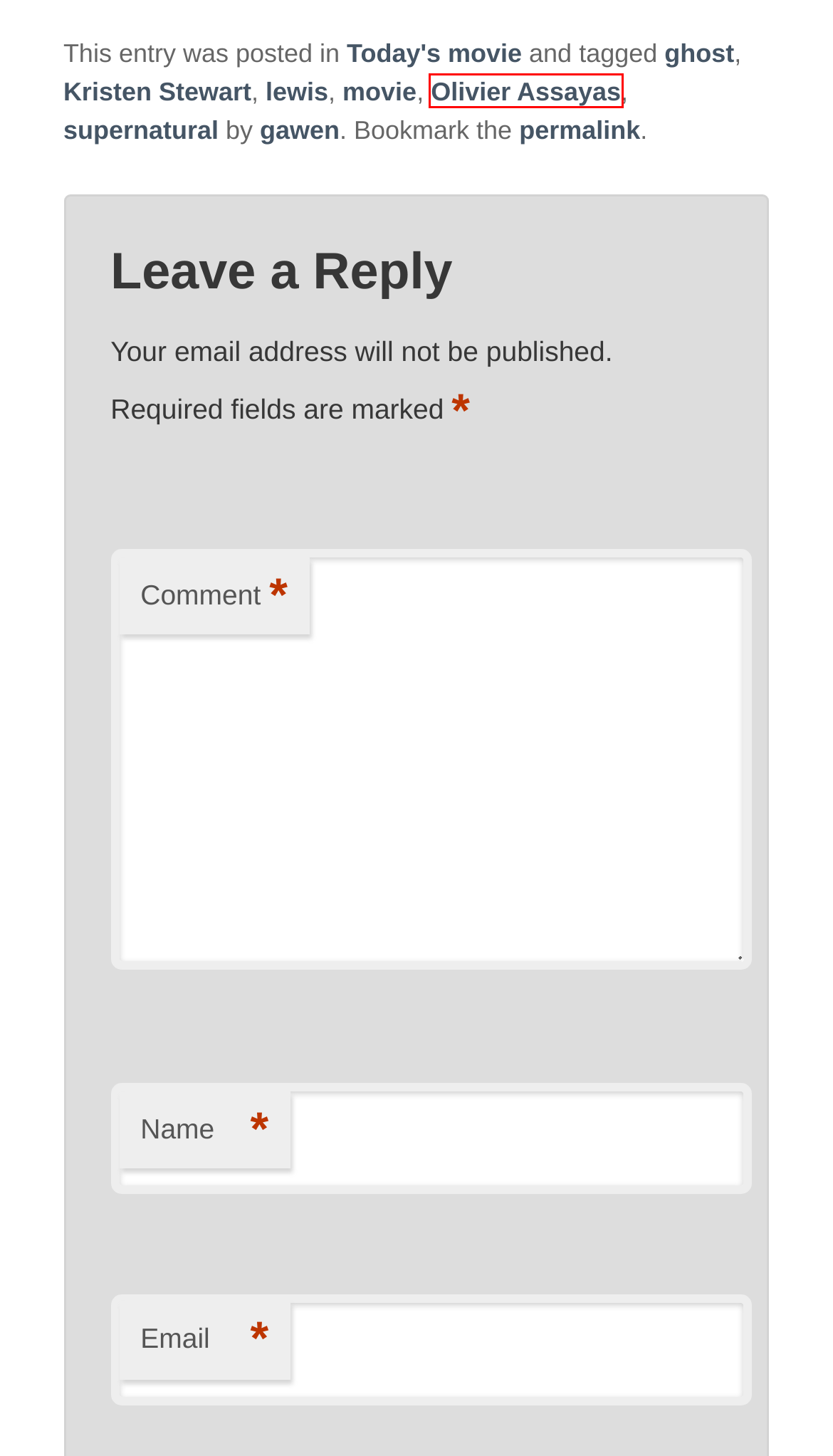Review the screenshot of a webpage which includes a red bounding box around an element. Select the description that best fits the new webpage once the element in the bounding box is clicked. Here are the candidates:
A. Olivier Assayas | Gawen's blog
B. movie | Gawen's blog
C. Kristen Stewart | Gawen's blog
D. Today’s movie | Gawen's blog
E. supernatural | Gawen's blog
F. lewis | Gawen's blog
G. ghost | Gawen's blog
H. gawen | Gawen's blog

A